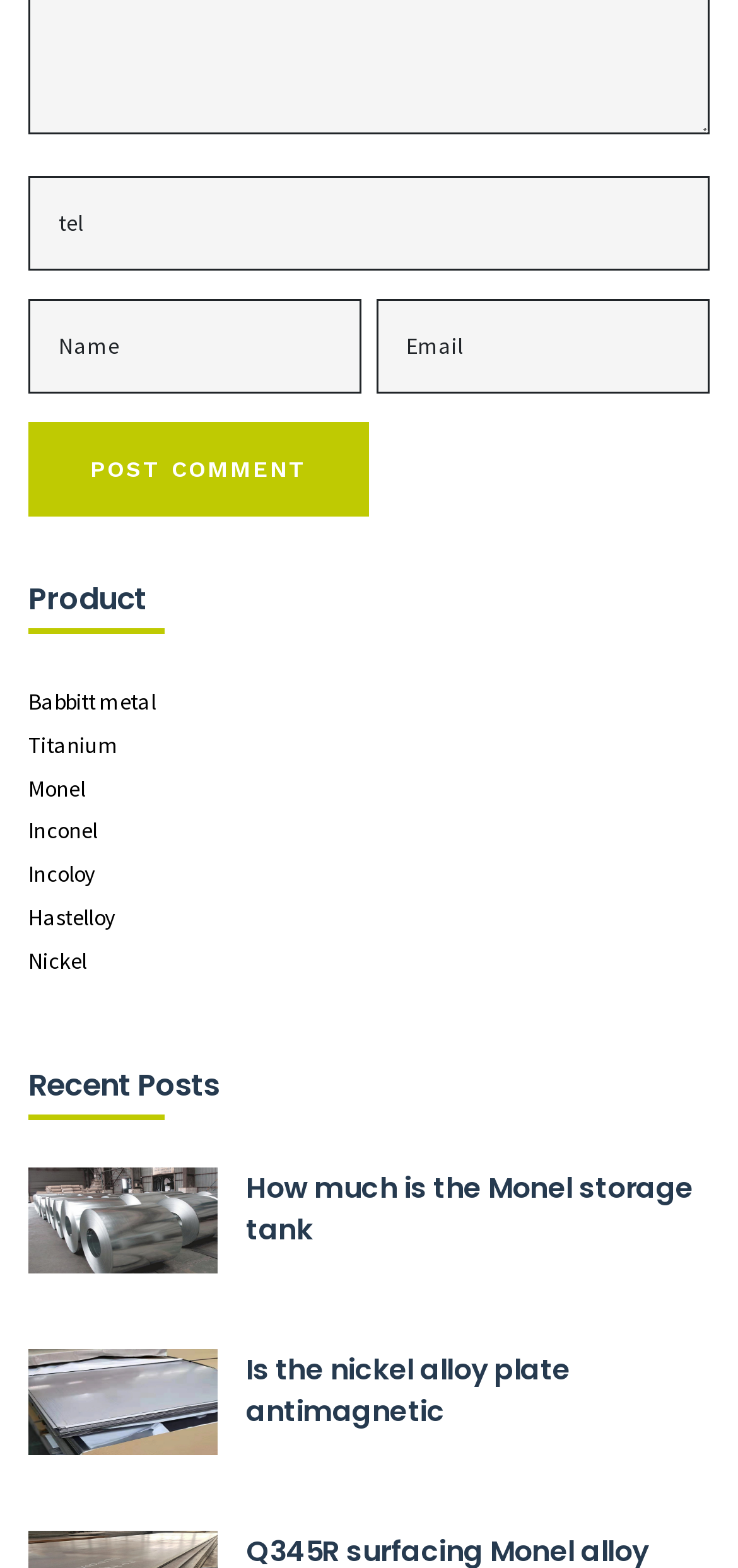What is the purpose of the button?
Give a single word or phrase as your answer by examining the image.

Post Comment